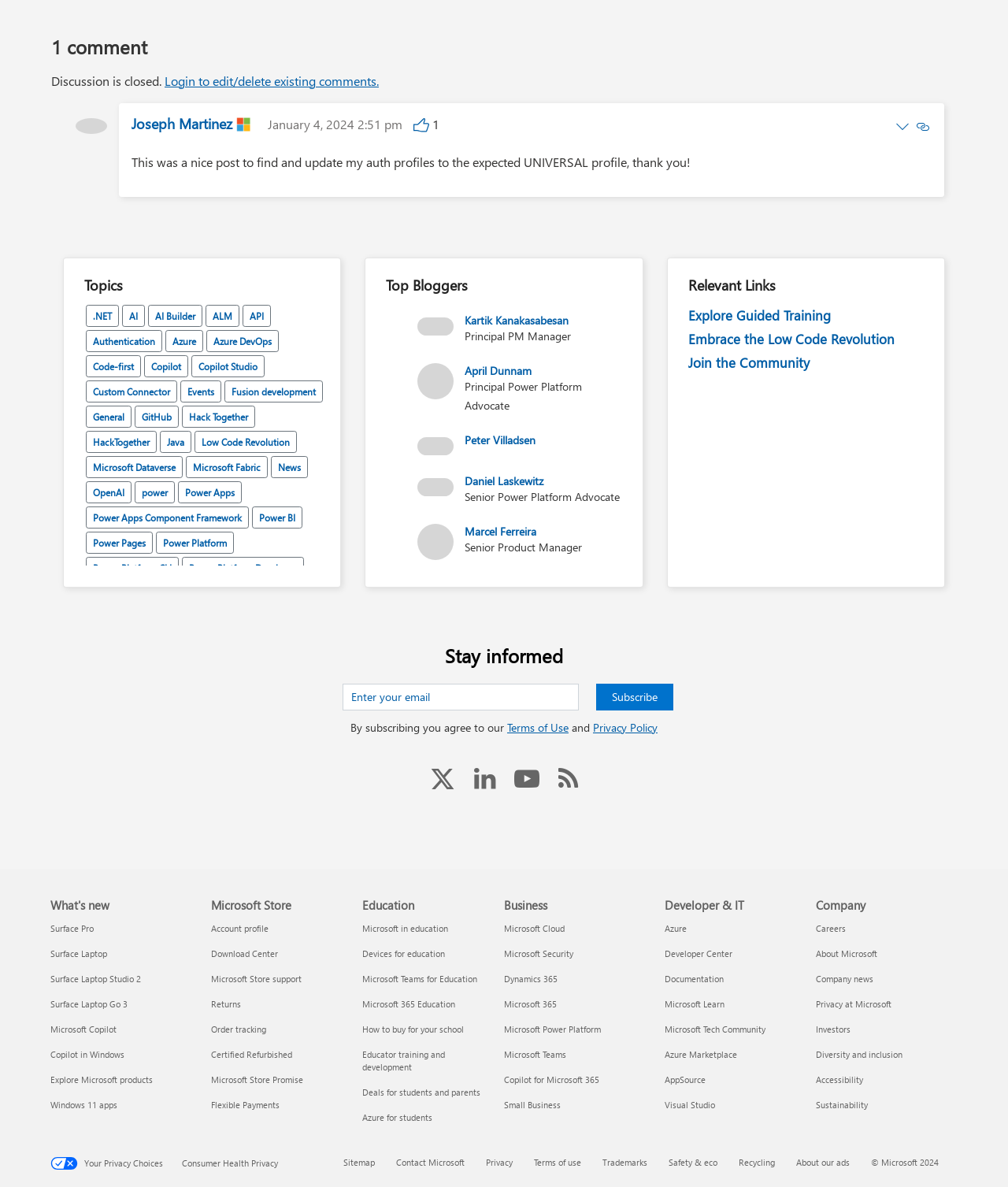How many topics are listed in the 'Topics' section?
Provide a detailed answer to the question using information from the image.

I navigated to the 'Topics' section and counted the number of links listed, which totals 24 topics.